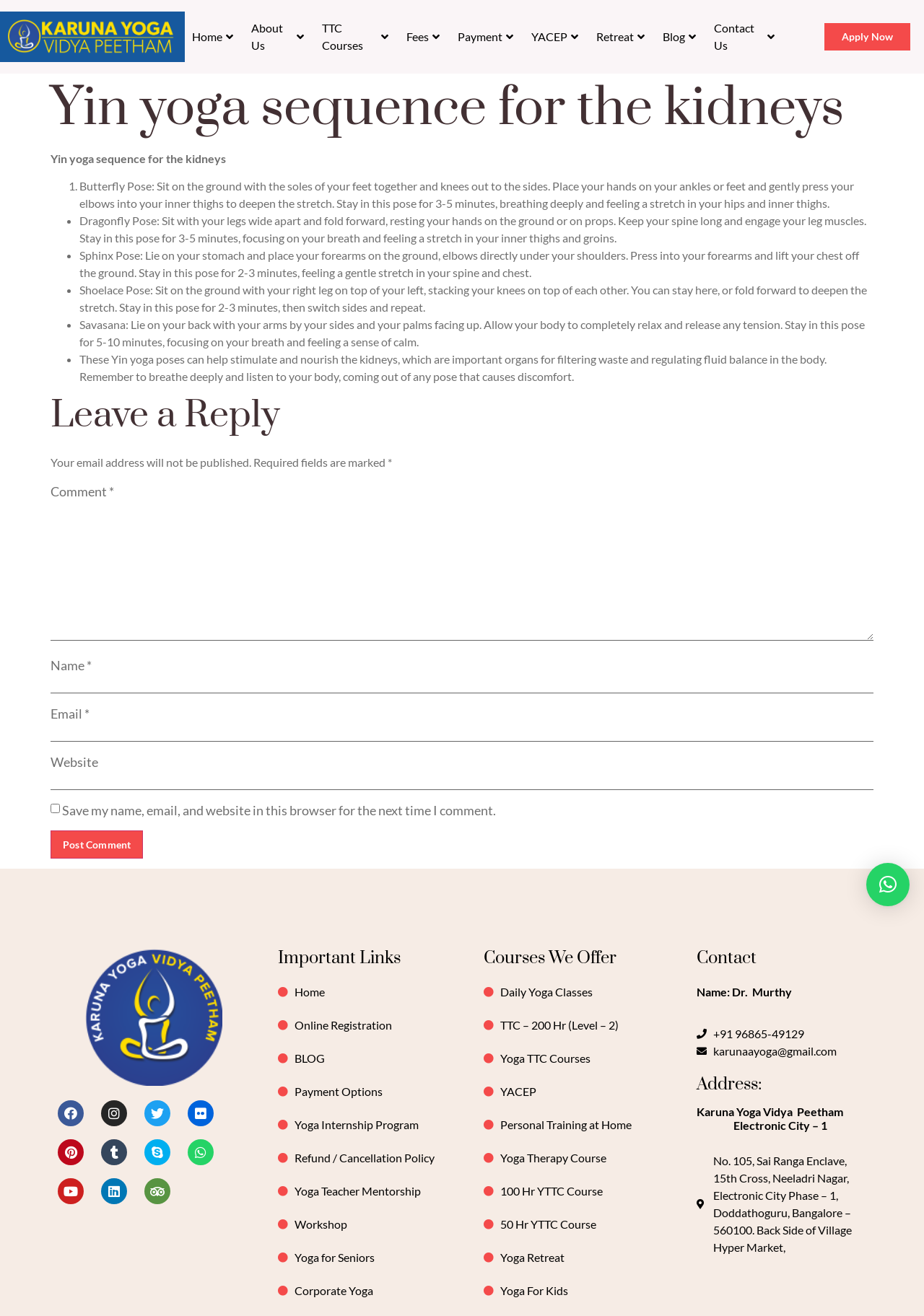How many minutes should you stay in the Sphinx Pose?
Look at the image and answer the question with a single word or phrase.

2-3 minutes